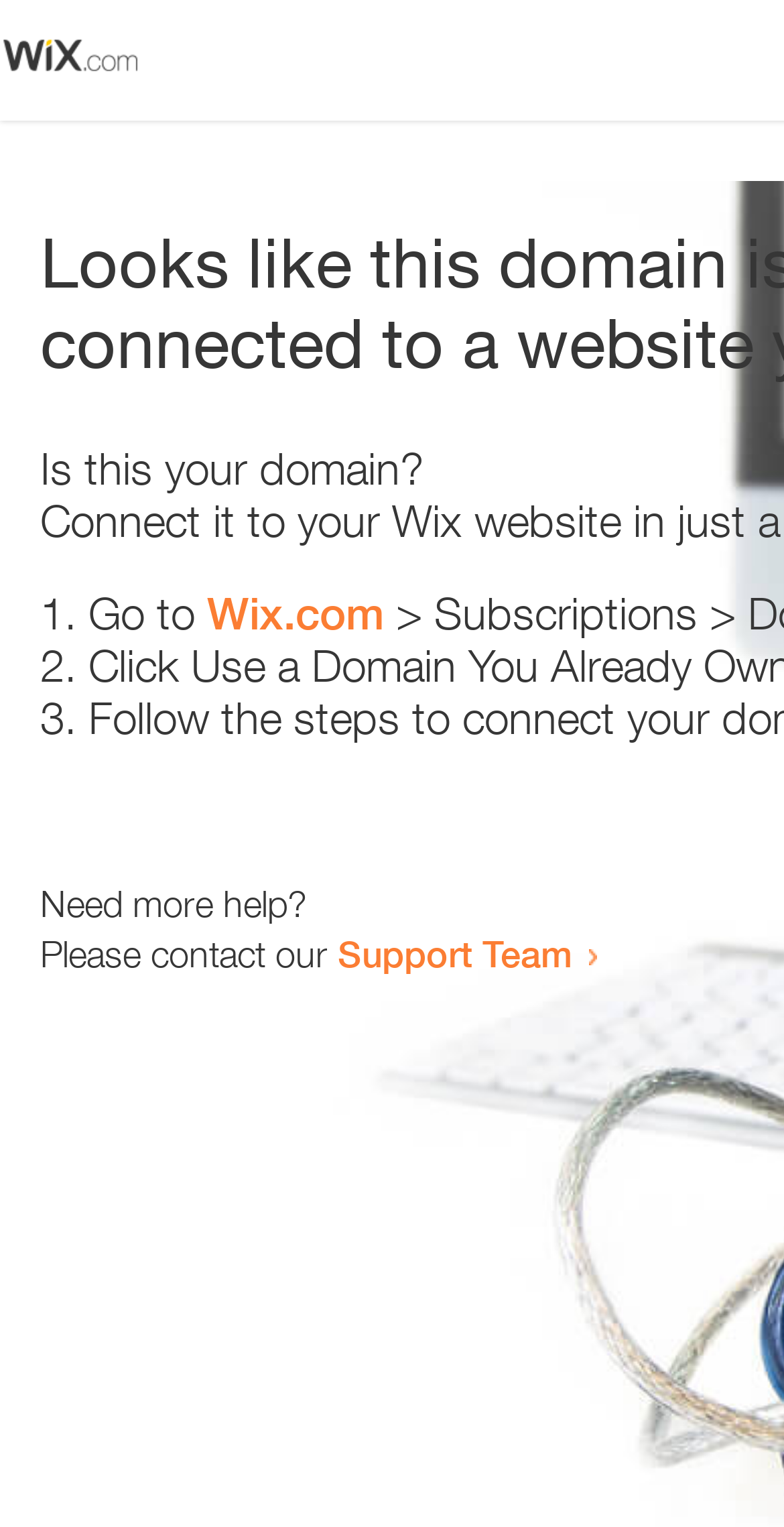Create an elaborate caption that covers all aspects of the webpage.

The webpage appears to be an error page, with a small image at the top left corner. Below the image, there is a heading that reads "Is this your domain?" in a prominent position. 

To the right of the heading, there is a numbered list with three items. The first item starts with "1." and suggests going to "Wix.com". The second item starts with "2." and the third item starts with "3.", but their descriptions are not provided. 

Below the list, there is a section that offers help. It starts with the question "Need more help?" and provides a contact option, which is a link to the "Support Team".